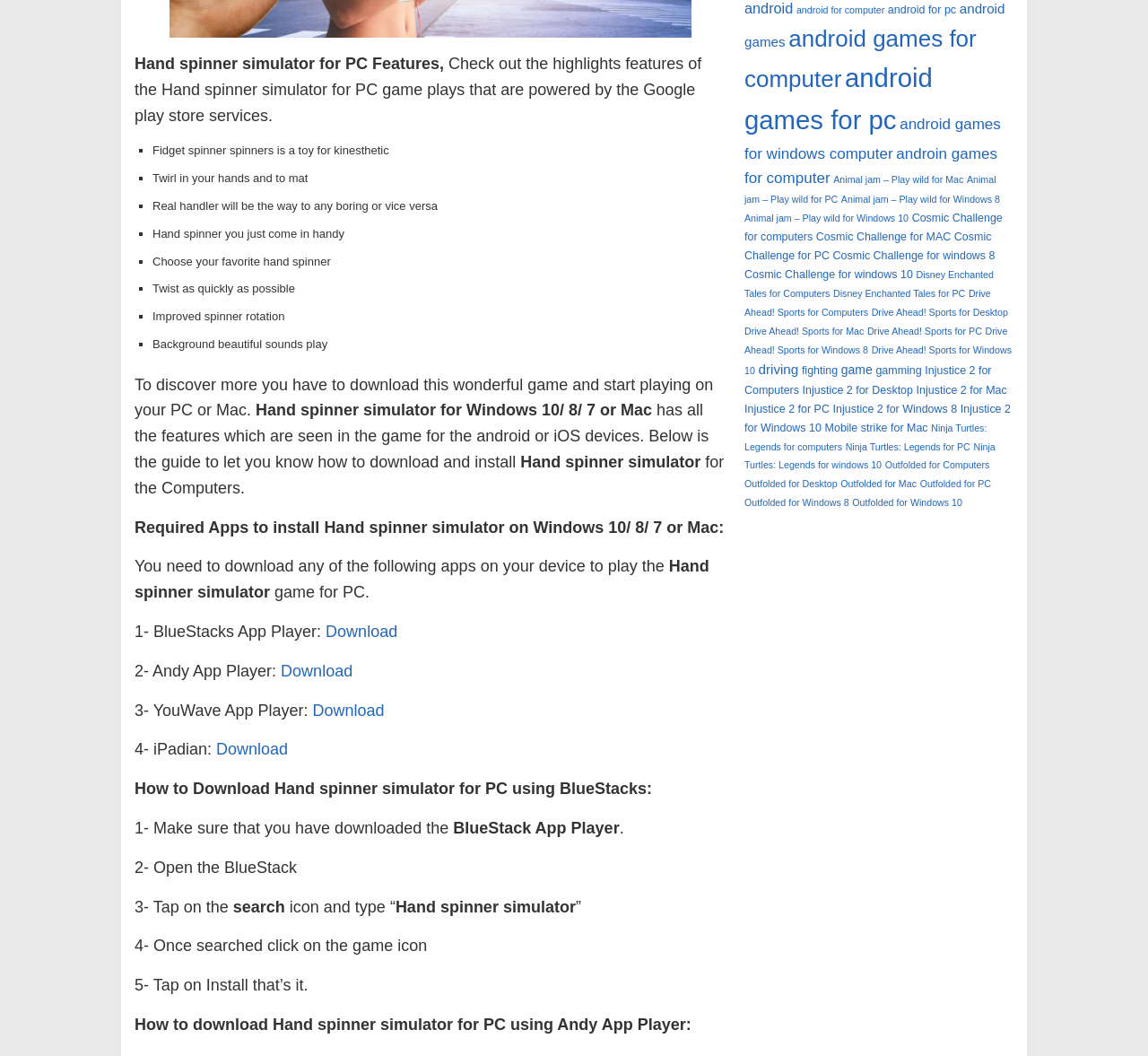Identify the bounding box coordinates of the clickable region required to complete the instruction: "Download iPadian". The coordinates should be given as four float numbers within the range of 0 and 1, i.e., [left, top, right, bottom].

[0.188, 0.701, 0.251, 0.718]